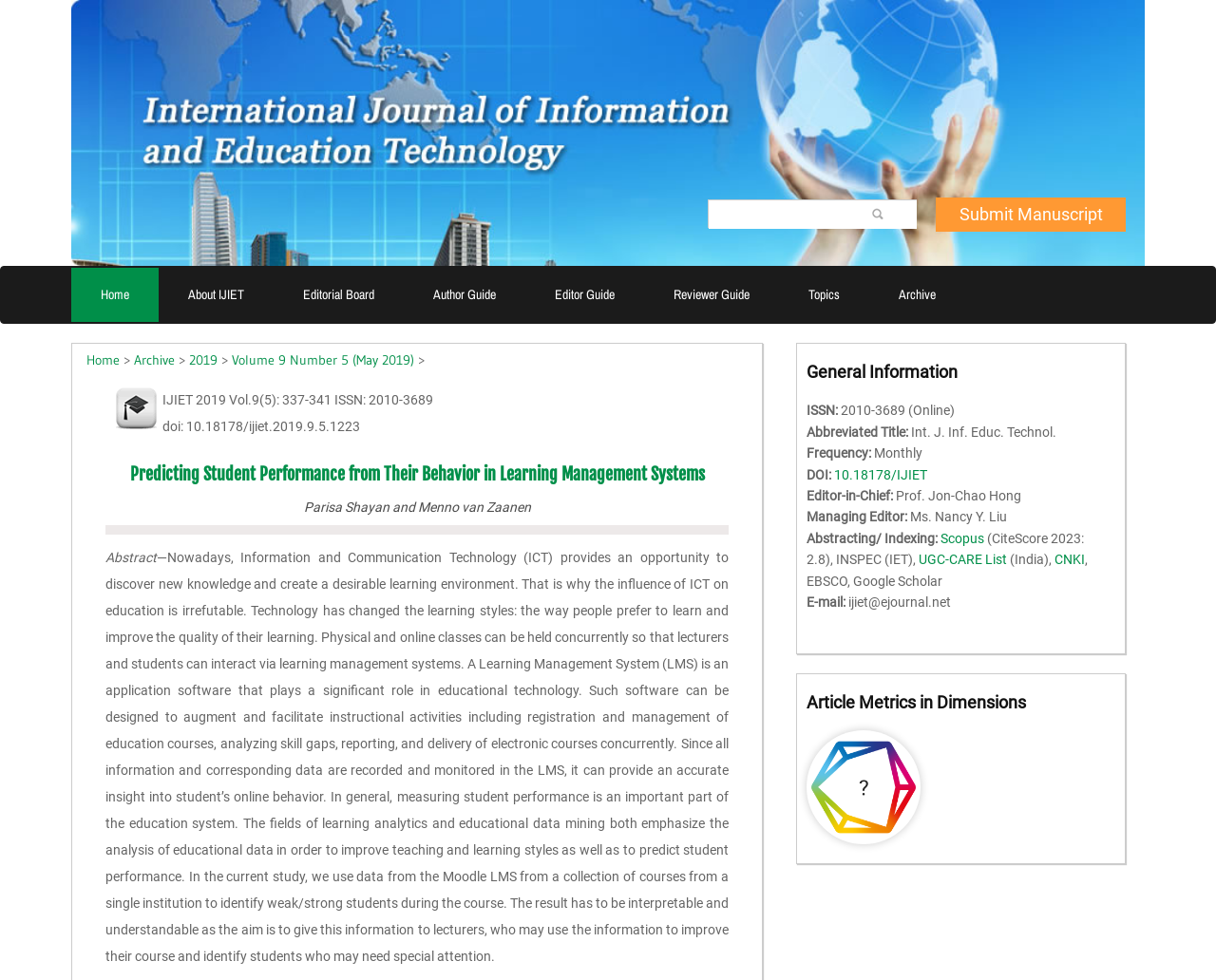Find the bounding box coordinates for the area you need to click to carry out the instruction: "Go to the home page". The coordinates should be four float numbers between 0 and 1, indicated as [left, top, right, bottom].

[0.059, 0.273, 0.13, 0.328]